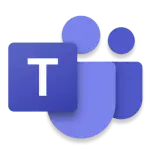Offer a thorough description of the image.

This image features the Microsoft Teams logo, which represents the collaboration and communication platform developed by Microsoft. The logo is designed with a modern aesthetic, incorporating various shades of blue and a stylized graphic that suggests teamwork and connectivity. The logo emphasizes Microsoft Teams' functionality as a hub for chat, video conferencing, file sharing, and teamwork within organizations. This visual is associated with discussions about updates and features of Microsoft Teams, specifically in relation to enhancements that facilitate seamless collaboration among users.